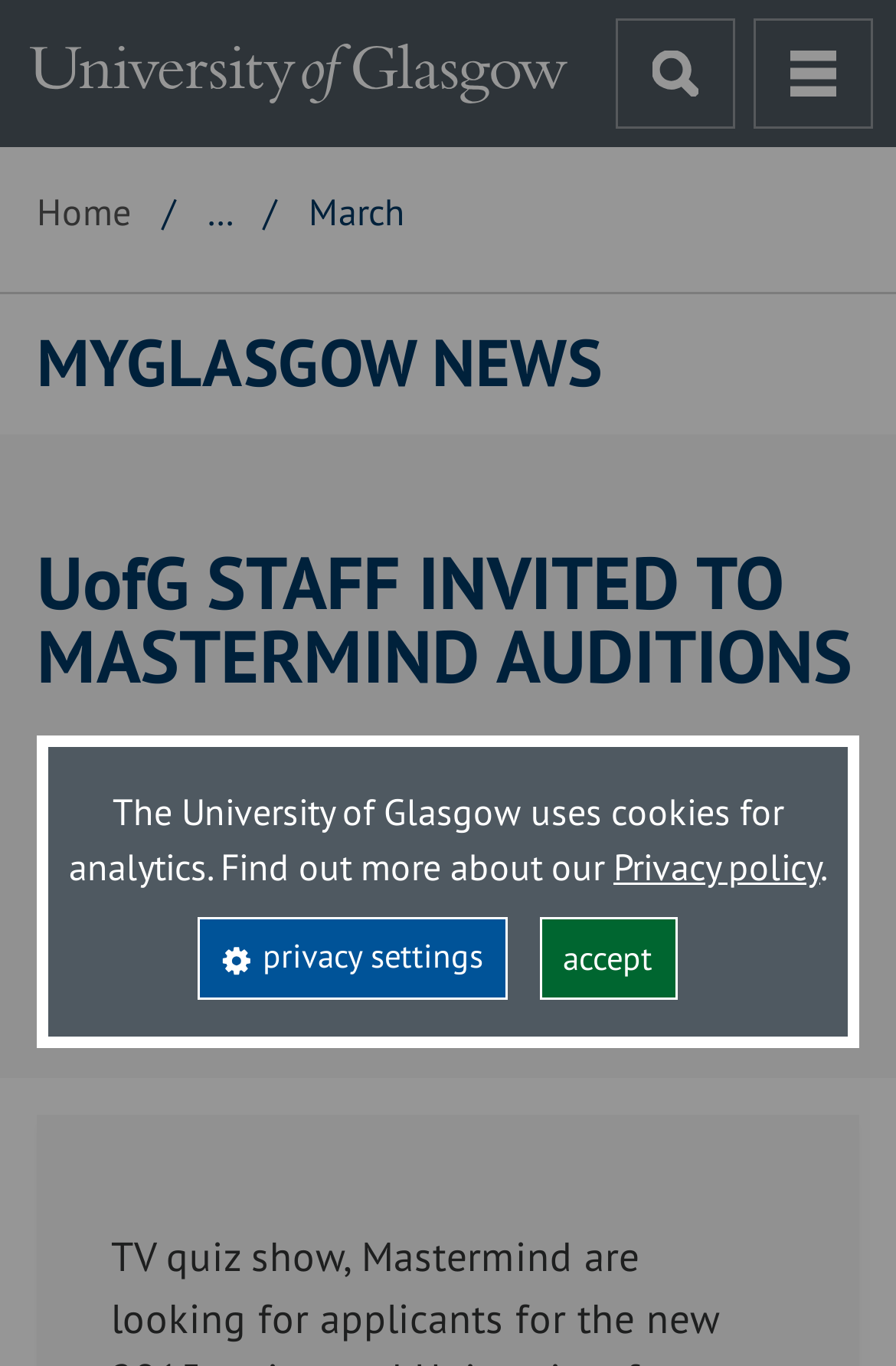Identify the bounding box coordinates for the element you need to click to achieve the following task: "open search". The coordinates must be four float values ranging from 0 to 1, formatted as [left, top, right, bottom].

[0.687, 0.013, 0.821, 0.094]